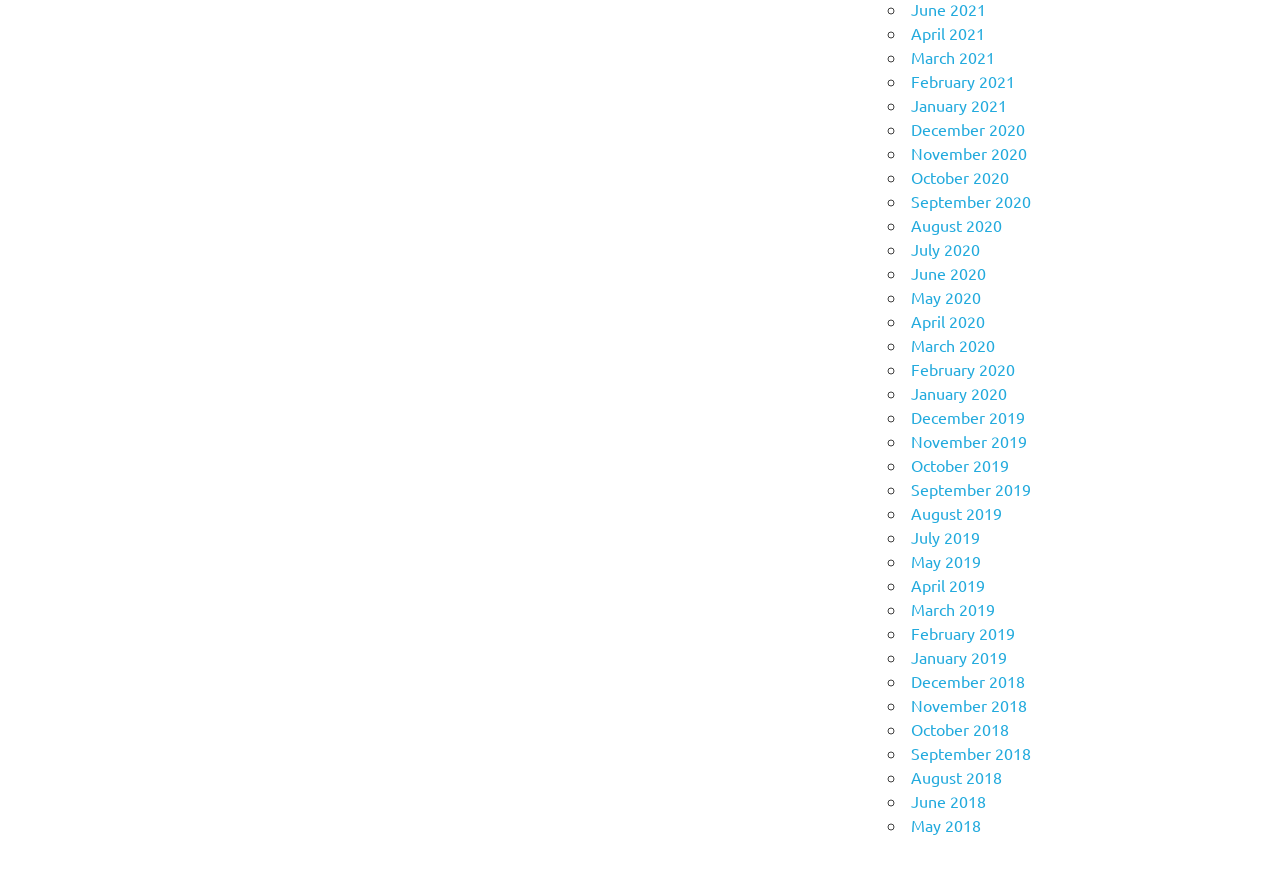Answer the question briefly using a single word or phrase: 
How many months are listed on this webpage?

36